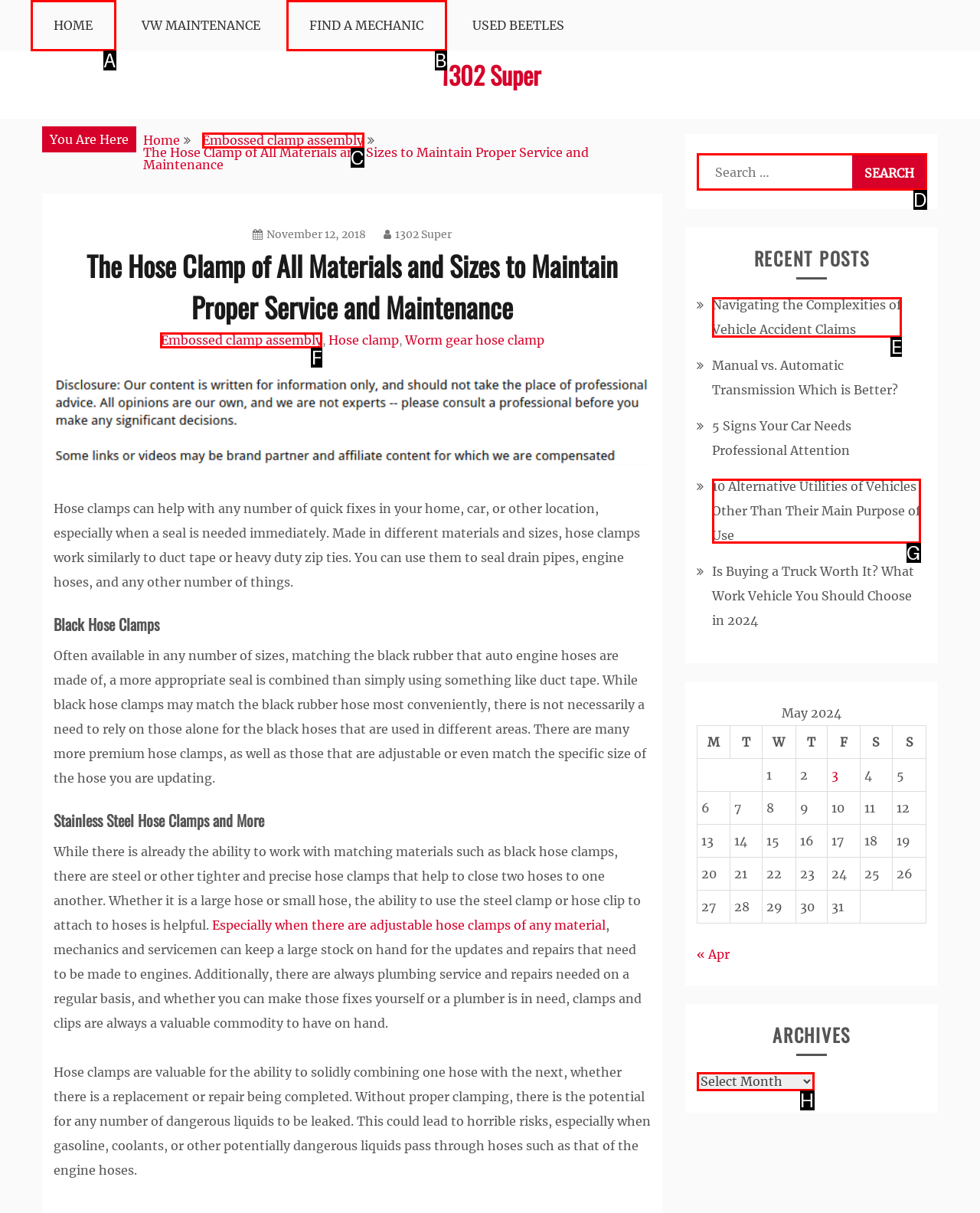Select the correct UI element to click for this task: View recent post 'Navigating the Complexities of Vehicle Accident Claims'.
Answer using the letter from the provided options.

E